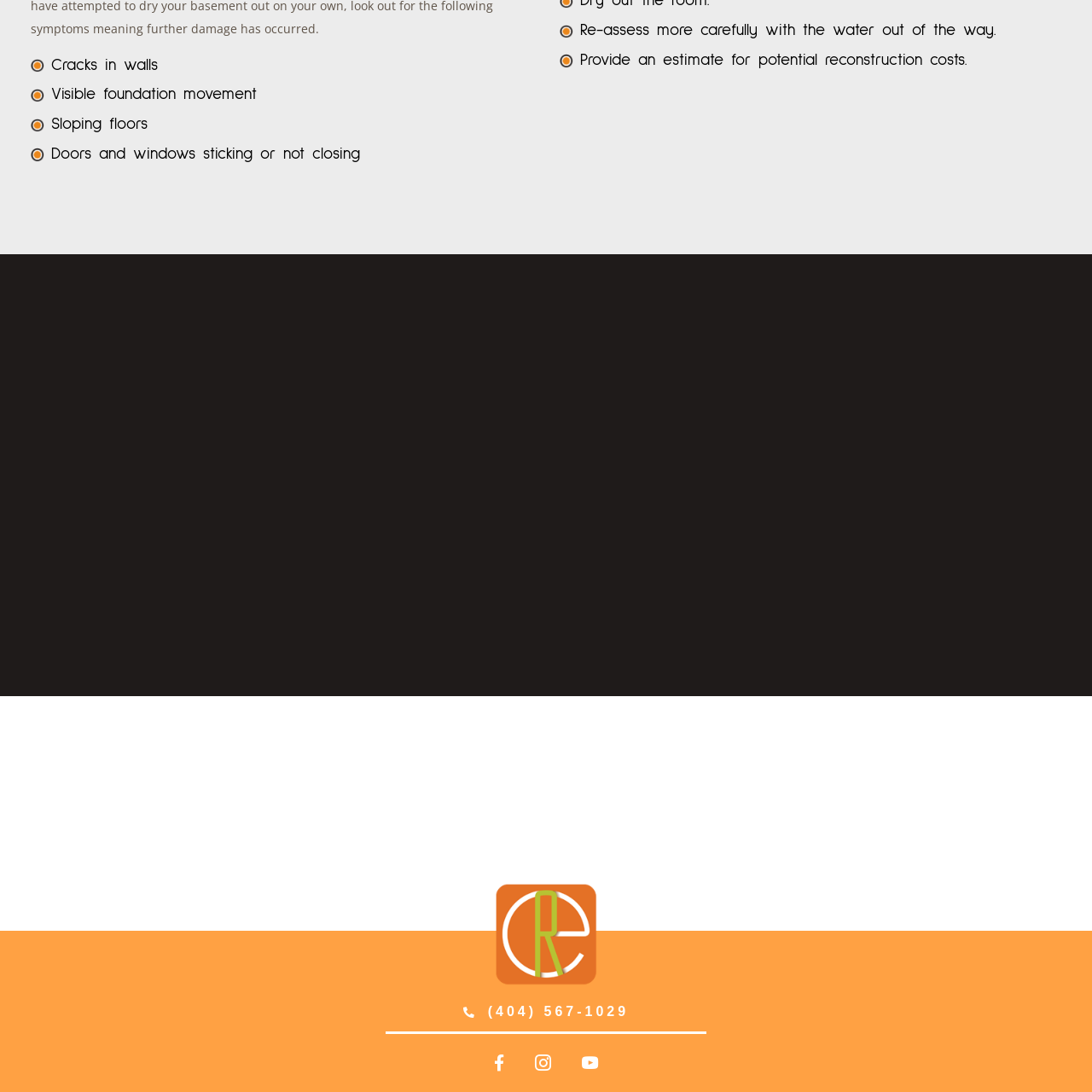What are some examples of critical indicators?
Please look at the image marked with a red bounding box and provide a one-word or short-phrase answer based on what you see.

Cracks in walls, sloping floors